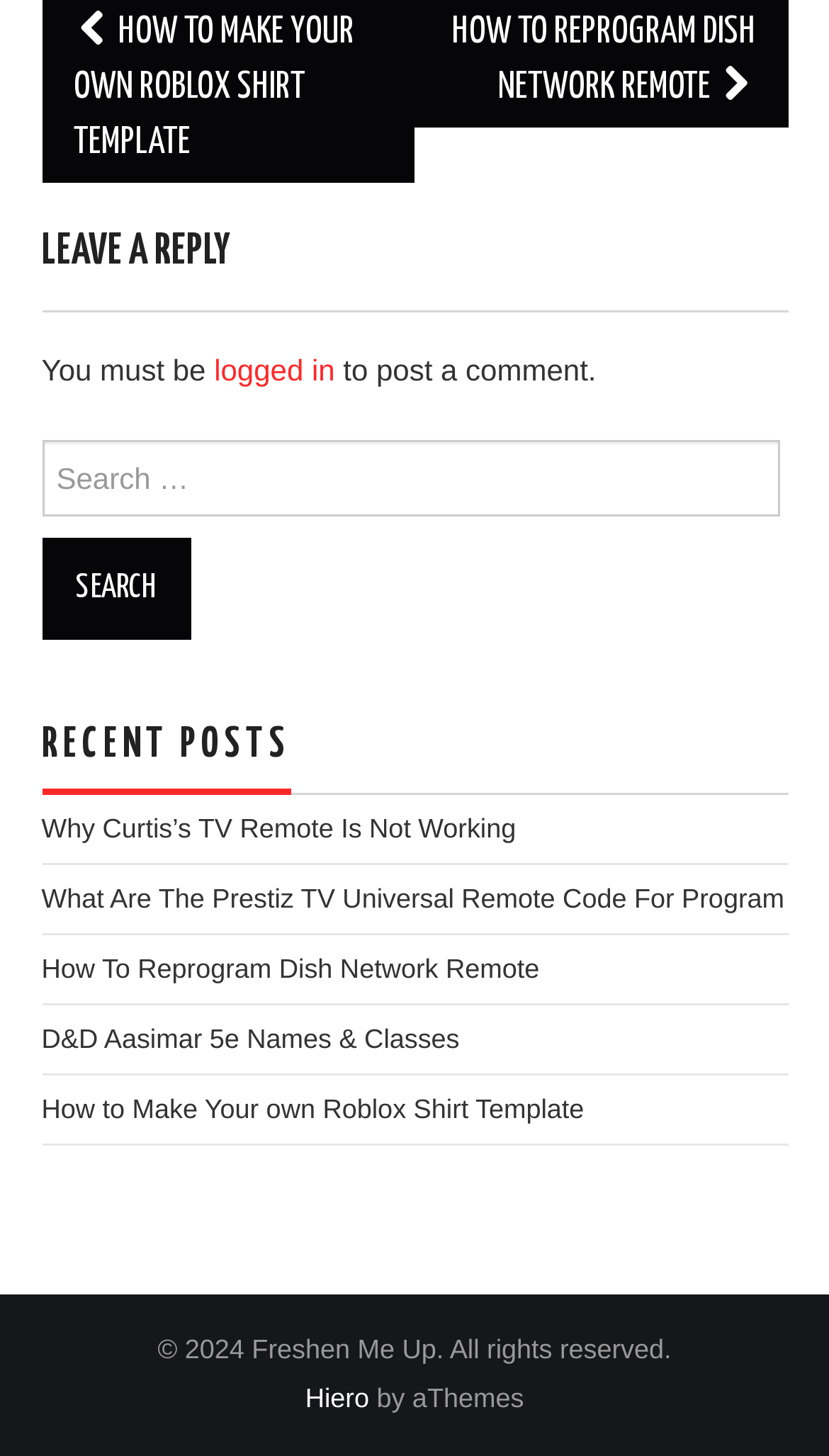Identify the bounding box coordinates of the clickable region necessary to fulfill the following instruction: "search for something". The bounding box coordinates should be four float numbers between 0 and 1, i.e., [left, top, right, bottom].

[0.05, 0.303, 0.941, 0.355]